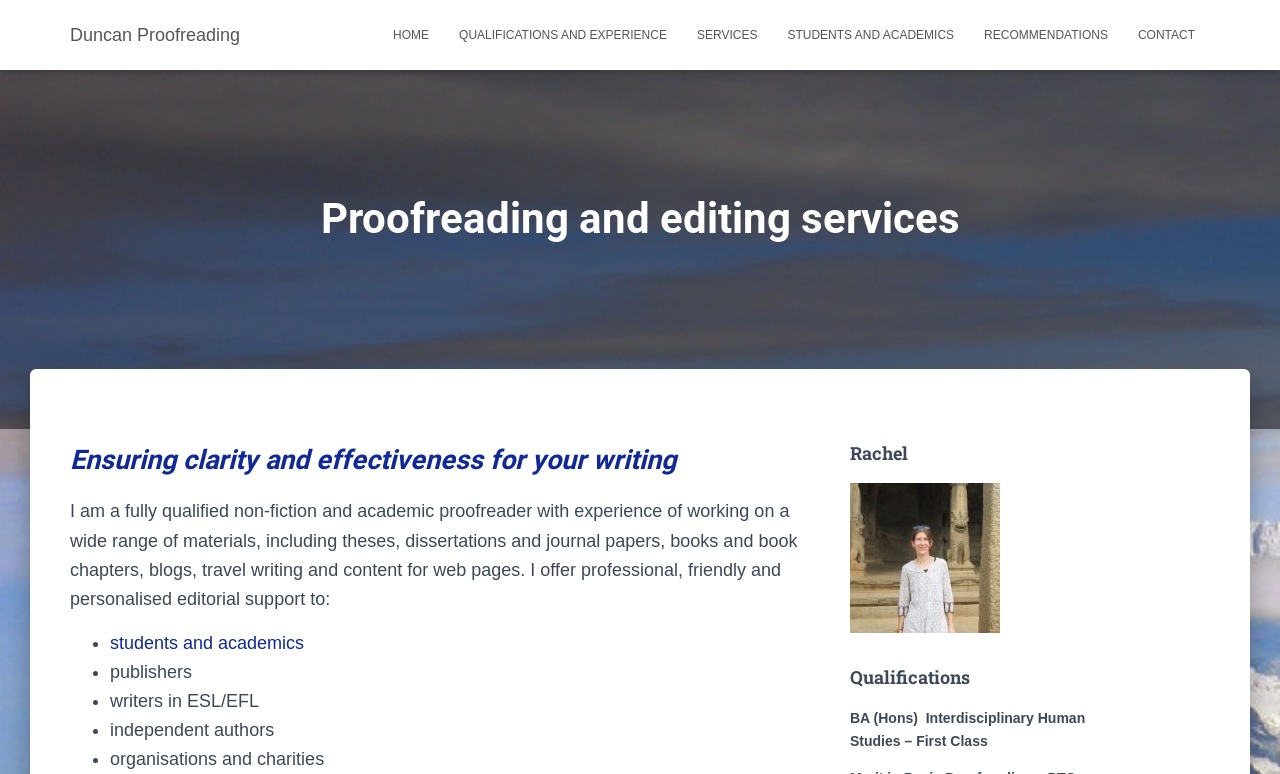What is the tone of the proofreader's services? Based on the image, give a response in one word or a short phrase.

Professional, friendly, and personalised